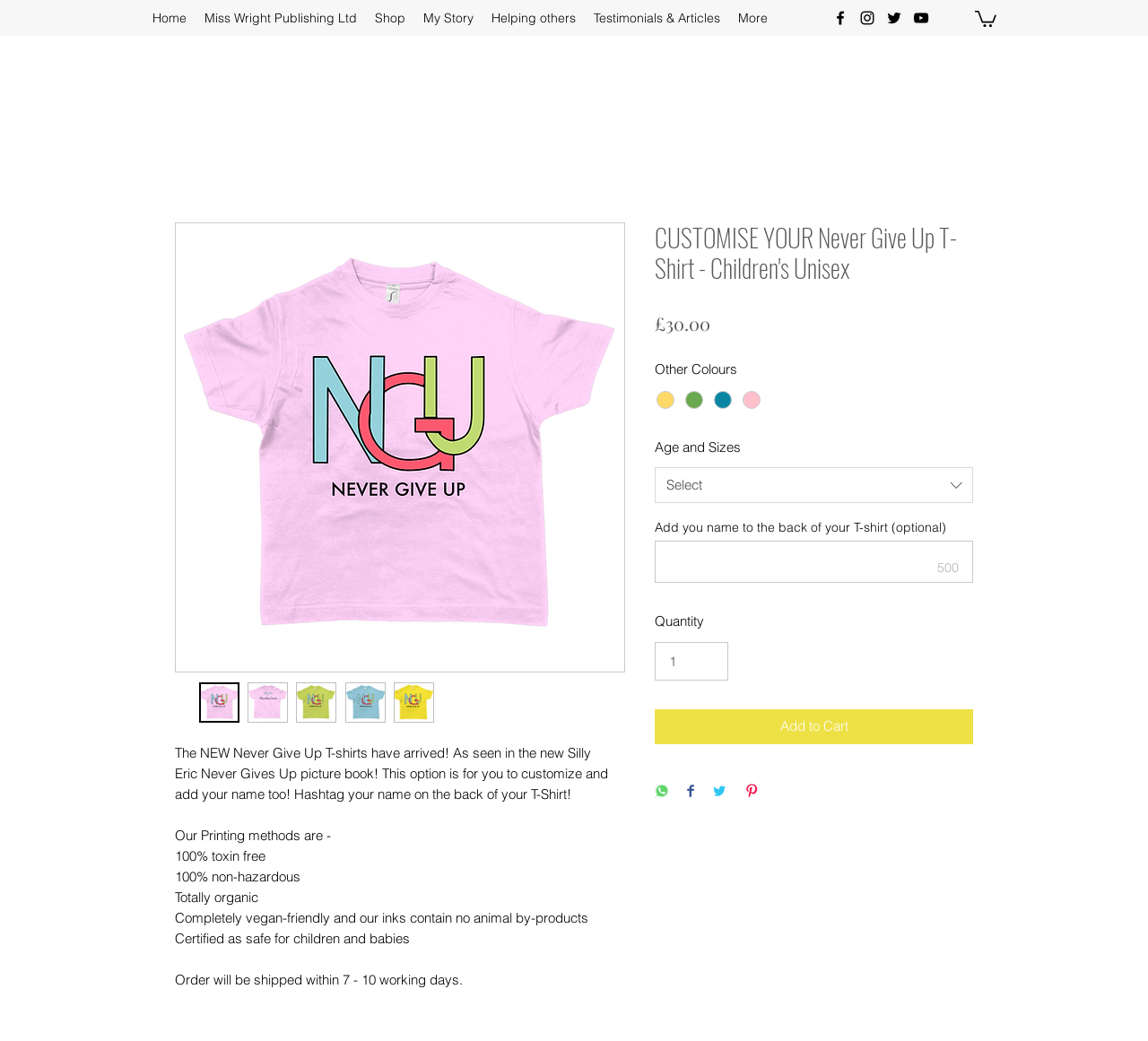Please locate the bounding box coordinates of the region I need to click to follow this instruction: "Share on Twitter".

[0.62, 0.752, 0.633, 0.769]